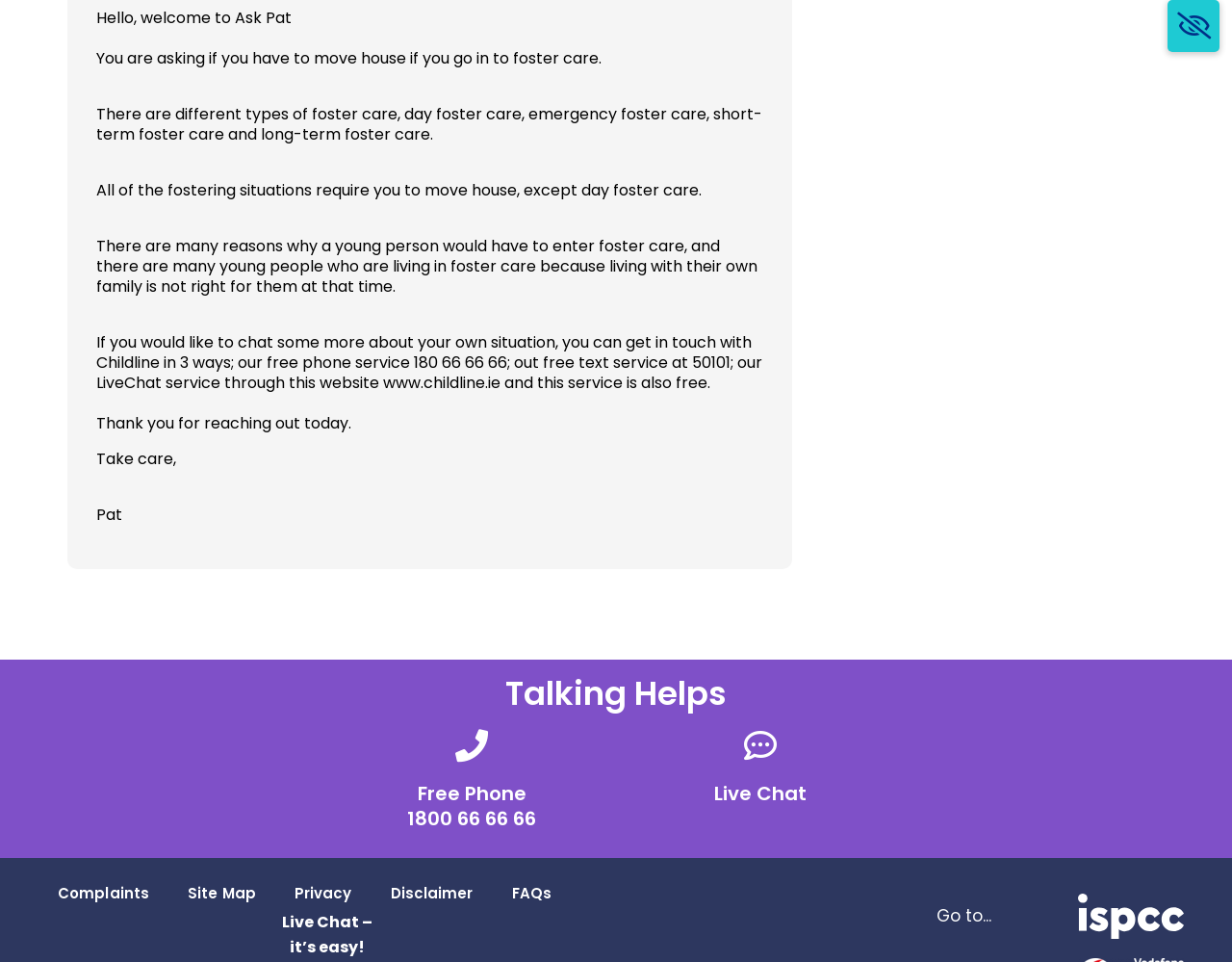Using the provided element description "Live Chat", determine the bounding box coordinates of the UI element.

[0.58, 0.811, 0.655, 0.839]